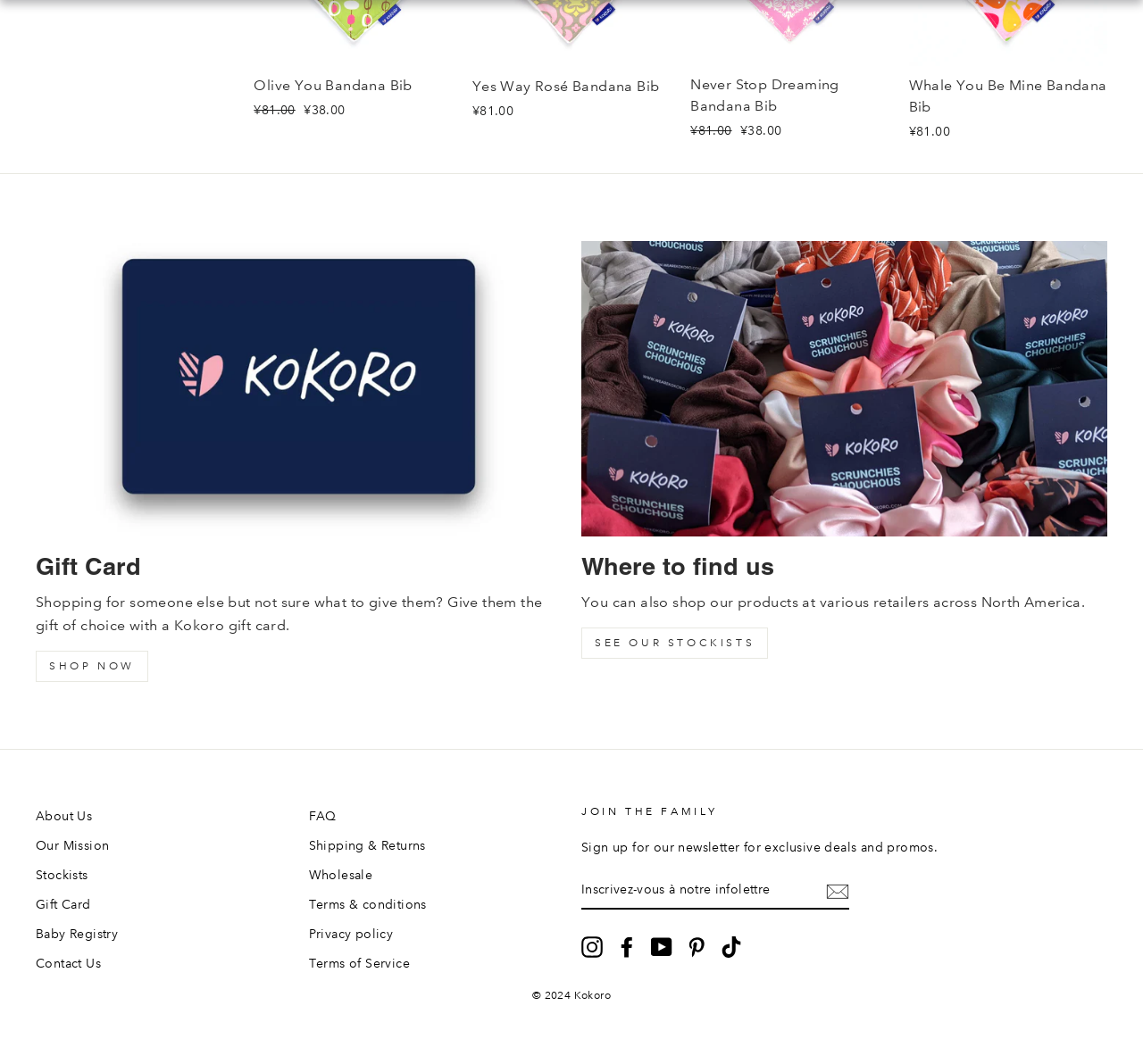Find the bounding box coordinates of the clickable region needed to perform the following instruction: "Click on 'Gift Card'". The coordinates should be provided as four float numbers between 0 and 1, i.e., [left, top, right, bottom].

[0.031, 0.226, 0.491, 0.504]